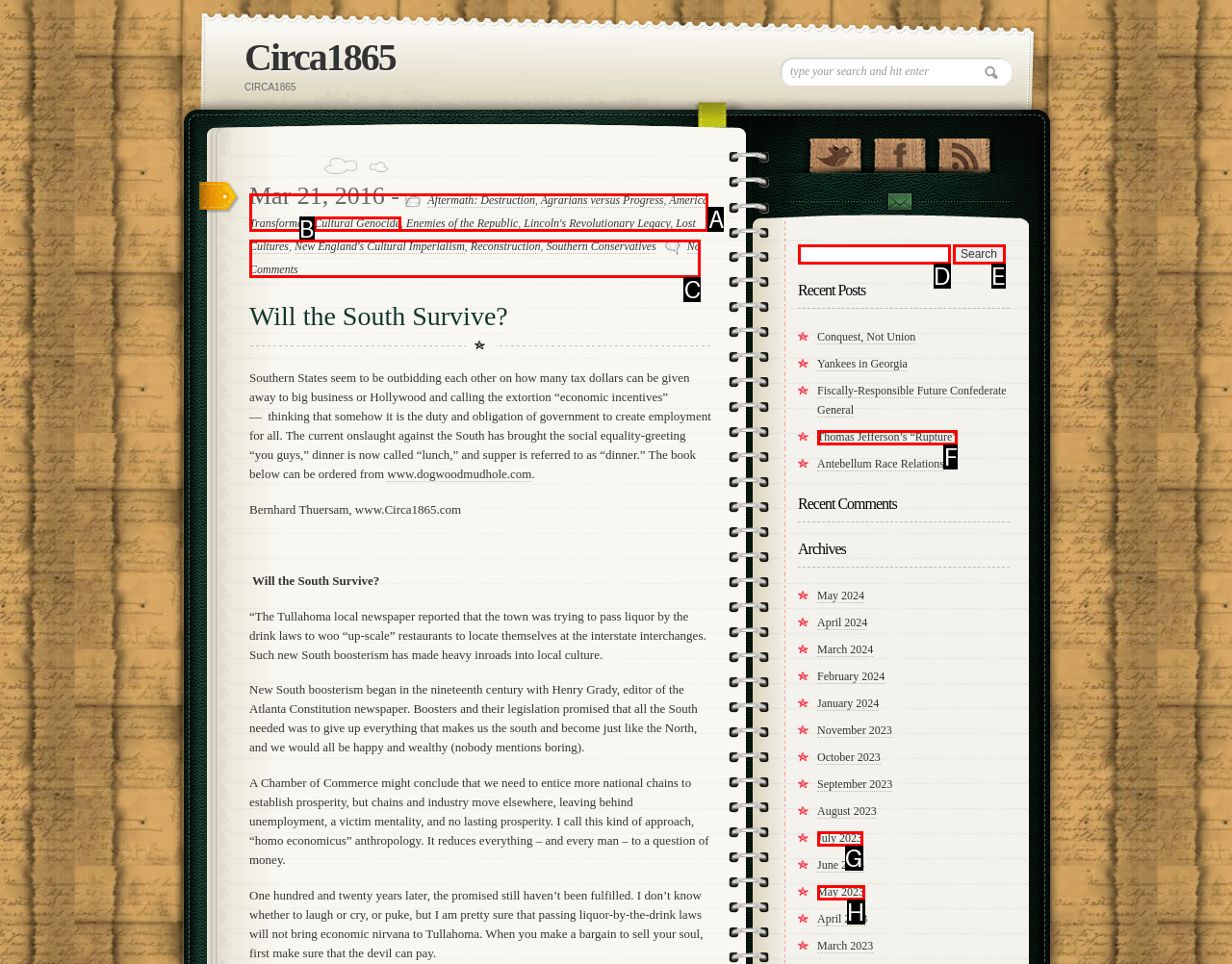Find the HTML element that corresponds to the description: parent_node: Search for: name="s". Indicate your selection by the letter of the appropriate option.

D